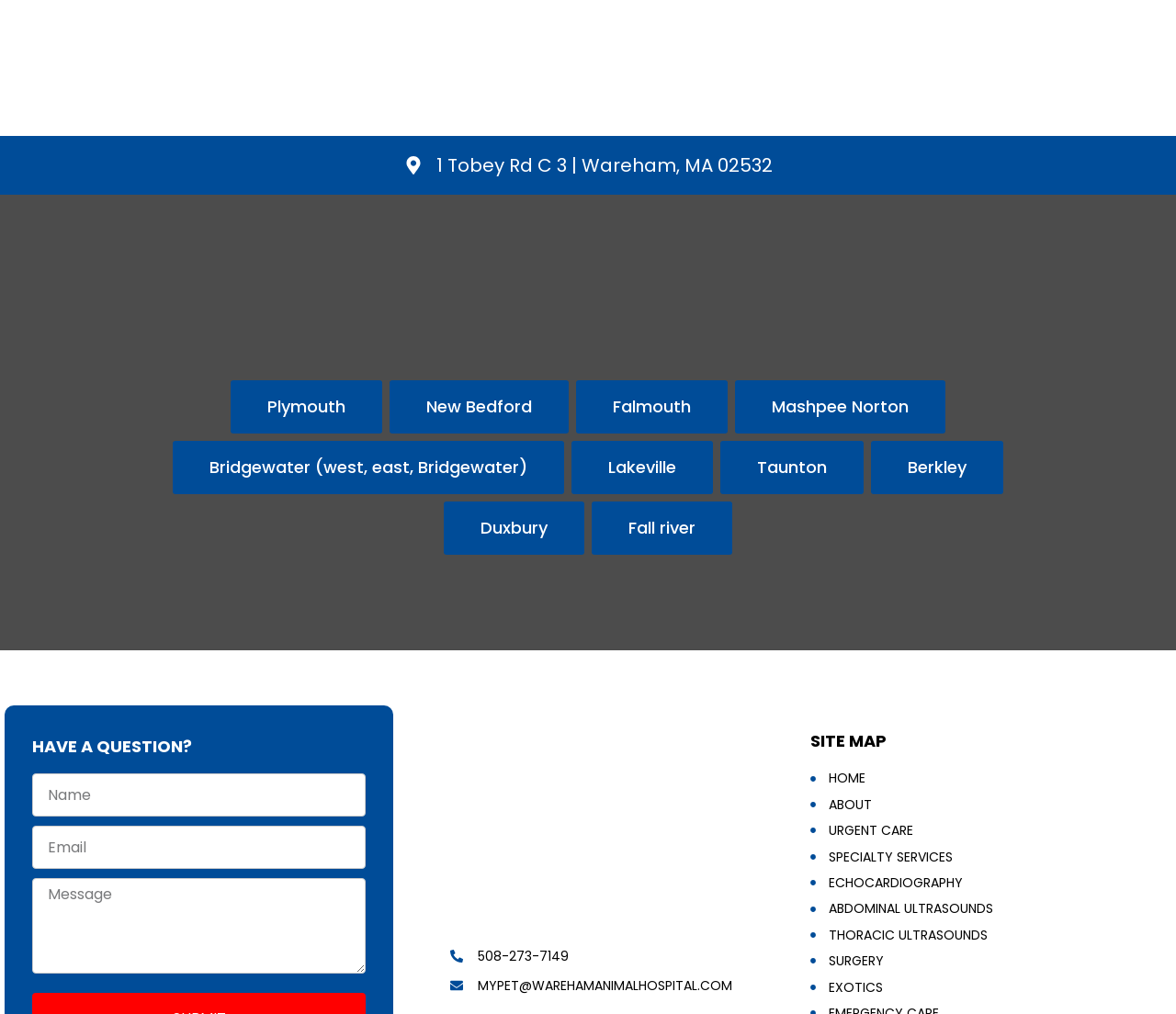What is the purpose of the textboxes at the bottom of the webpage?
Using the details from the image, give an elaborate explanation to answer the question.

The textboxes at the bottom of the webpage, labeled 'Name', 'Email', and 'Message', are likely used to send a message or inquiry to the animal hospital, as indicated by the heading 'HAVE A QUESTION?' above them.